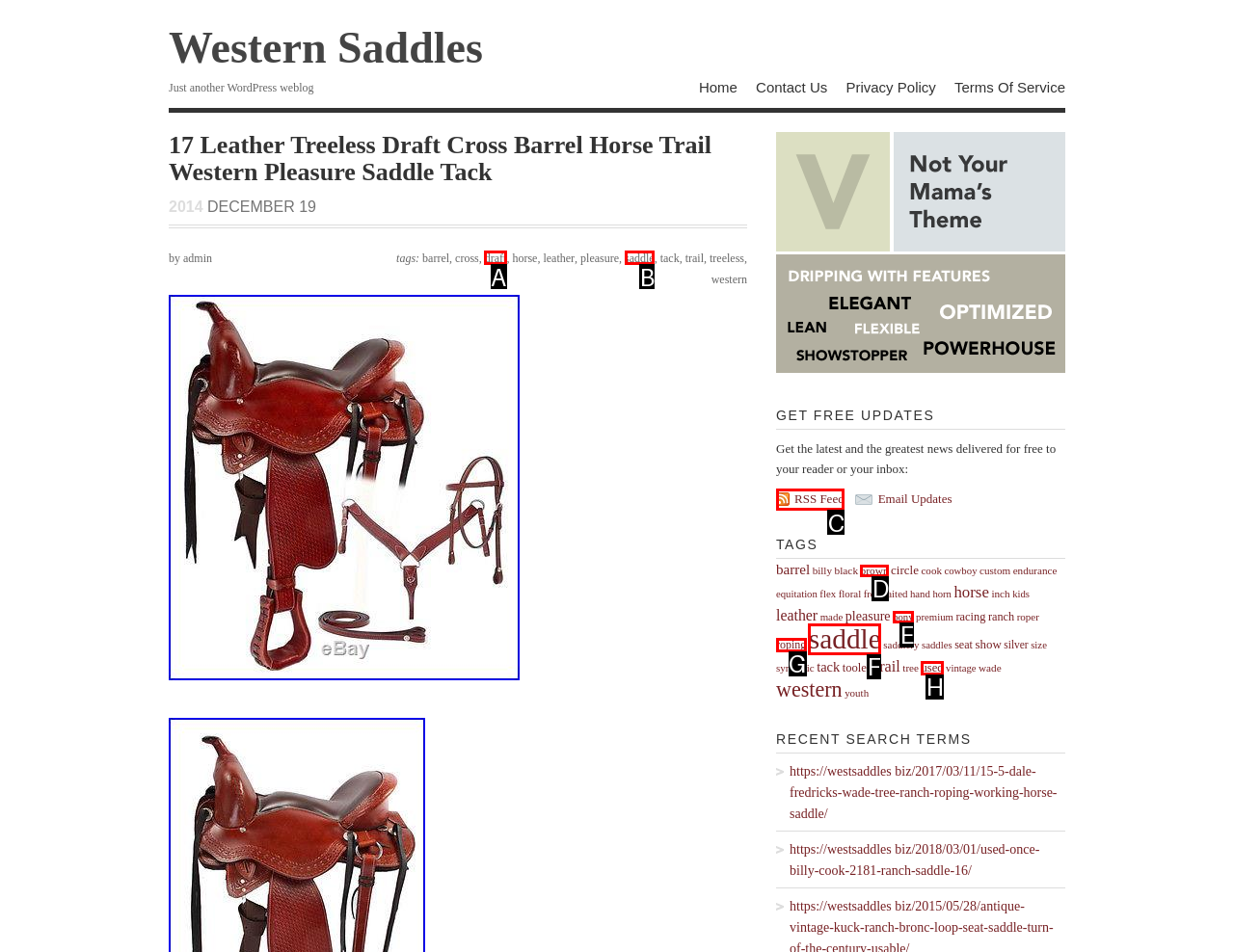Look at the highlighted elements in the screenshot and tell me which letter corresponds to the task: Subscribe to 'RSS Feed'.

C